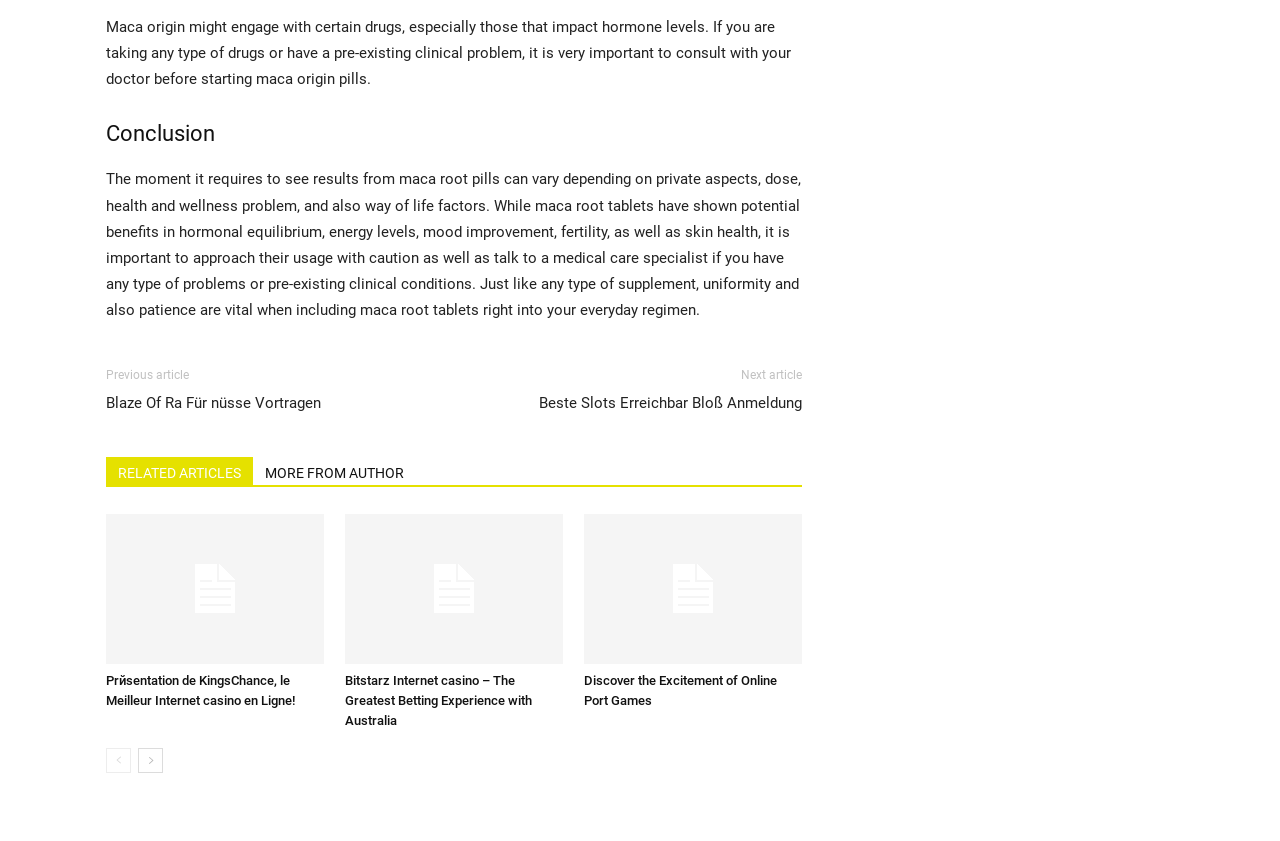Specify the bounding box coordinates of the area that needs to be clicked to achieve the following instruction: "Read the previous article".

[0.083, 0.438, 0.148, 0.454]